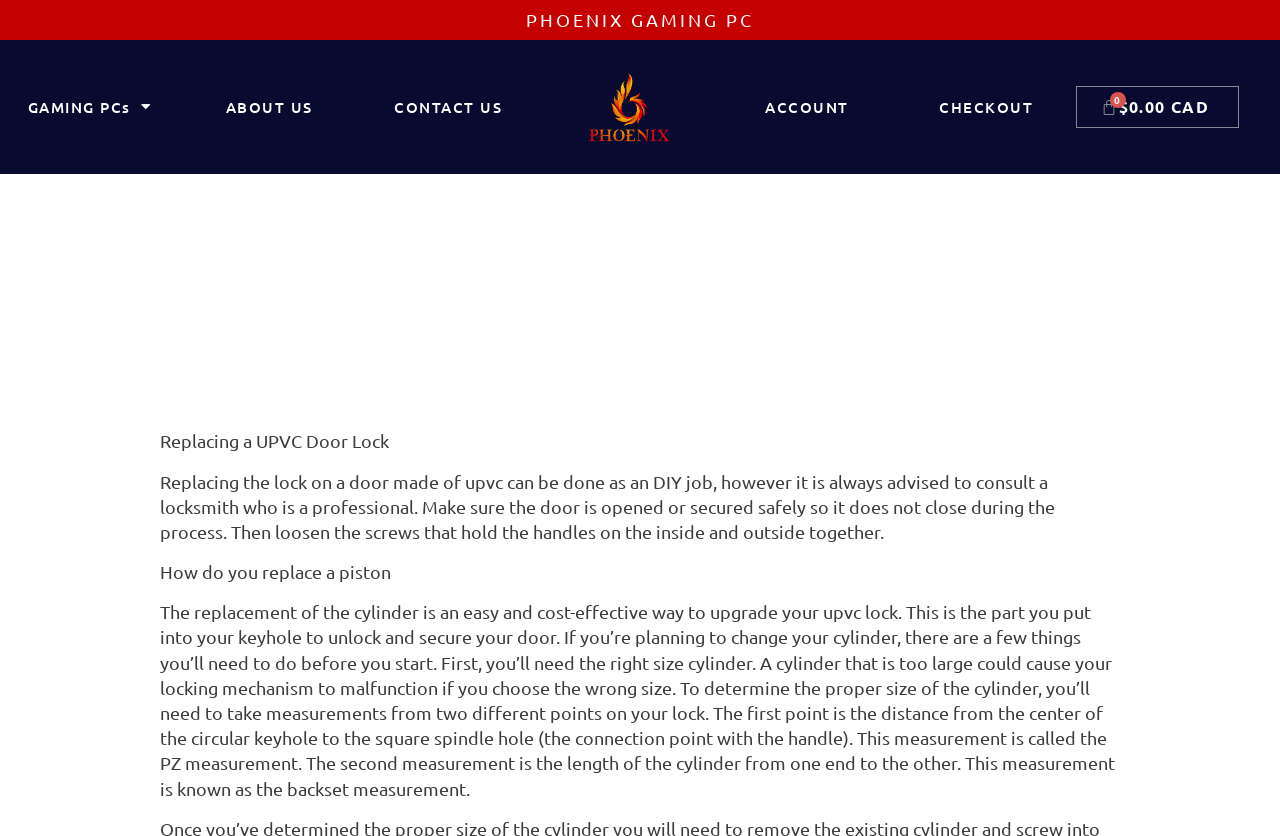Find the bounding box of the UI element described as: "$0.00 CAD Cart". The bounding box coordinates should be given as four float values between 0 and 1, i.e., [left, top, right, bottom].

[0.841, 0.103, 0.968, 0.153]